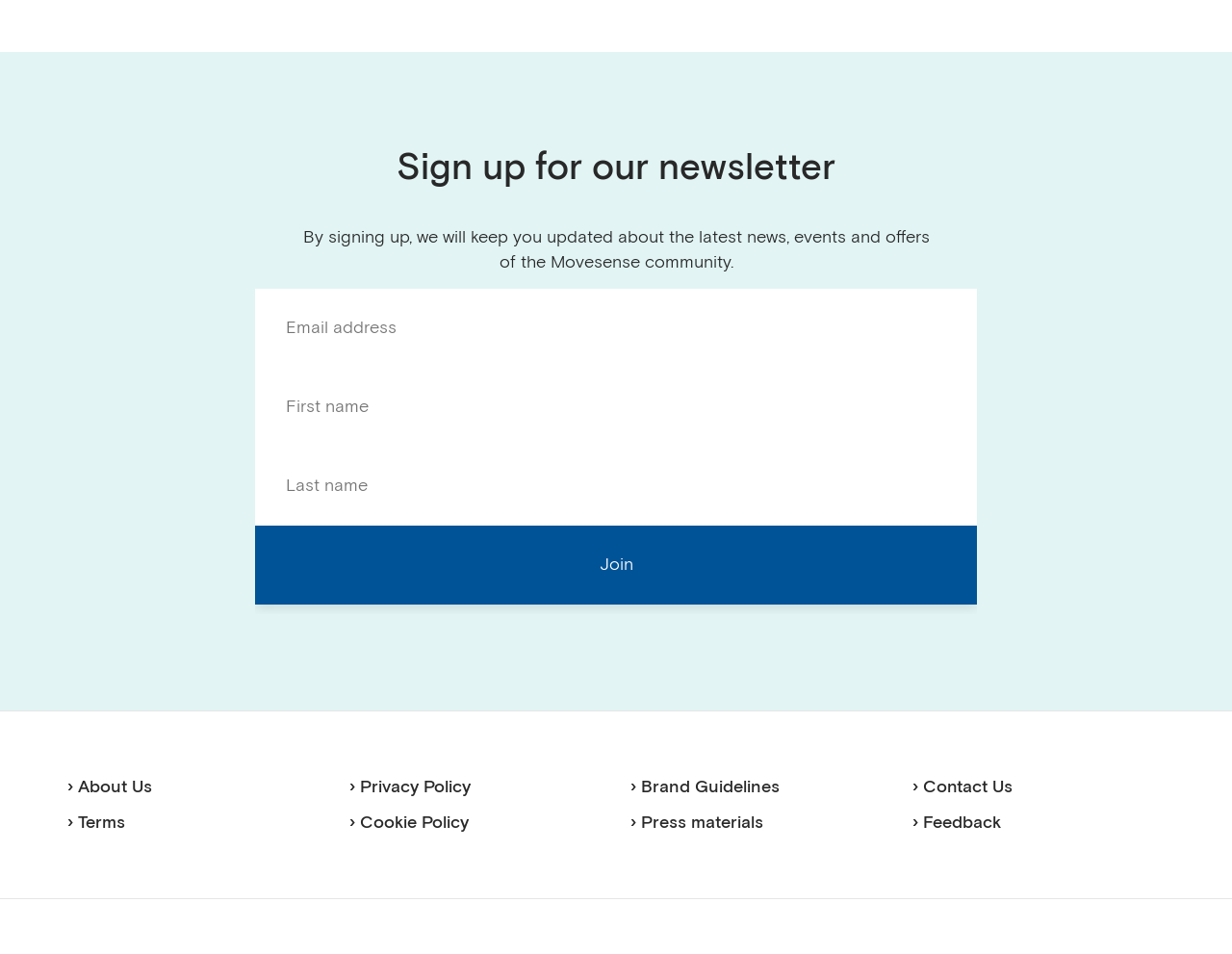Given the description "value="Join"", determine the bounding box of the corresponding UI element.

[0.207, 0.551, 0.793, 0.634]